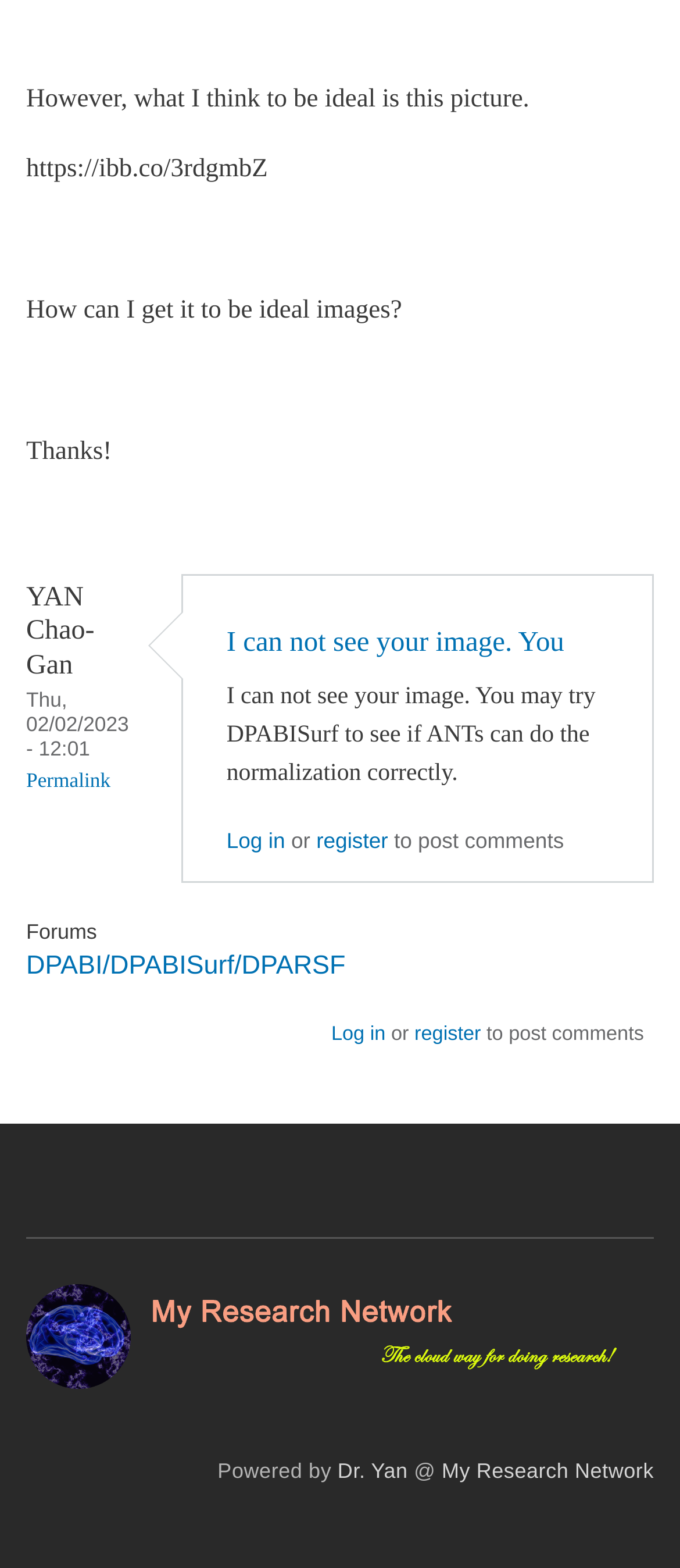What is the purpose of the links at the bottom?
From the details in the image, answer the question comprehensively.

I analyzed the text content and links at the bottom of the webpage and found that they are related to logging in or registering to post comments, suggesting that their purpose is to facilitate user interaction.